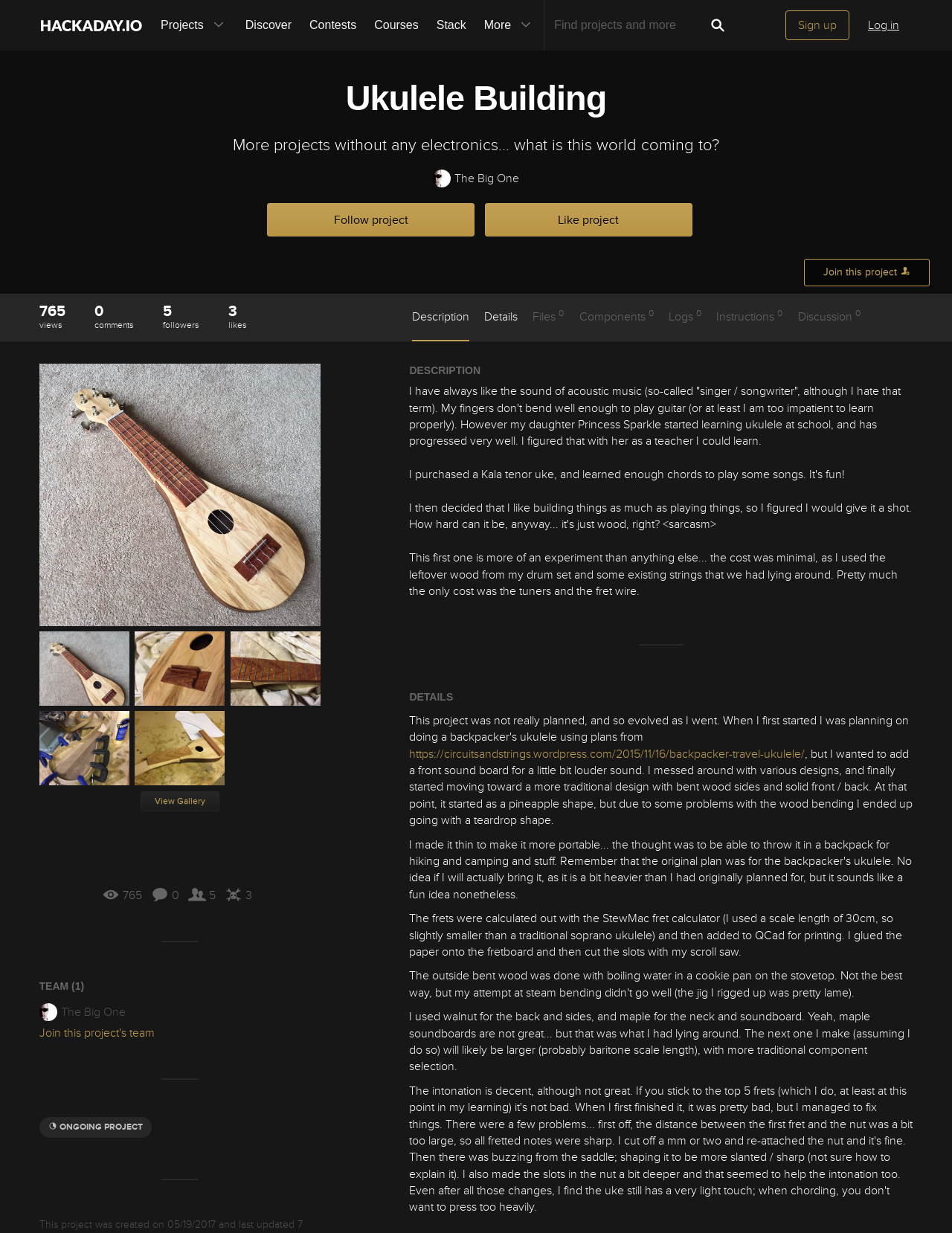Please give the bounding box coordinates of the area that should be clicked to fulfill the following instruction: "View project gallery". The coordinates should be in the format of four float numbers from 0 to 1, i.e., [left, top, right, bottom].

[0.147, 0.643, 0.23, 0.655]